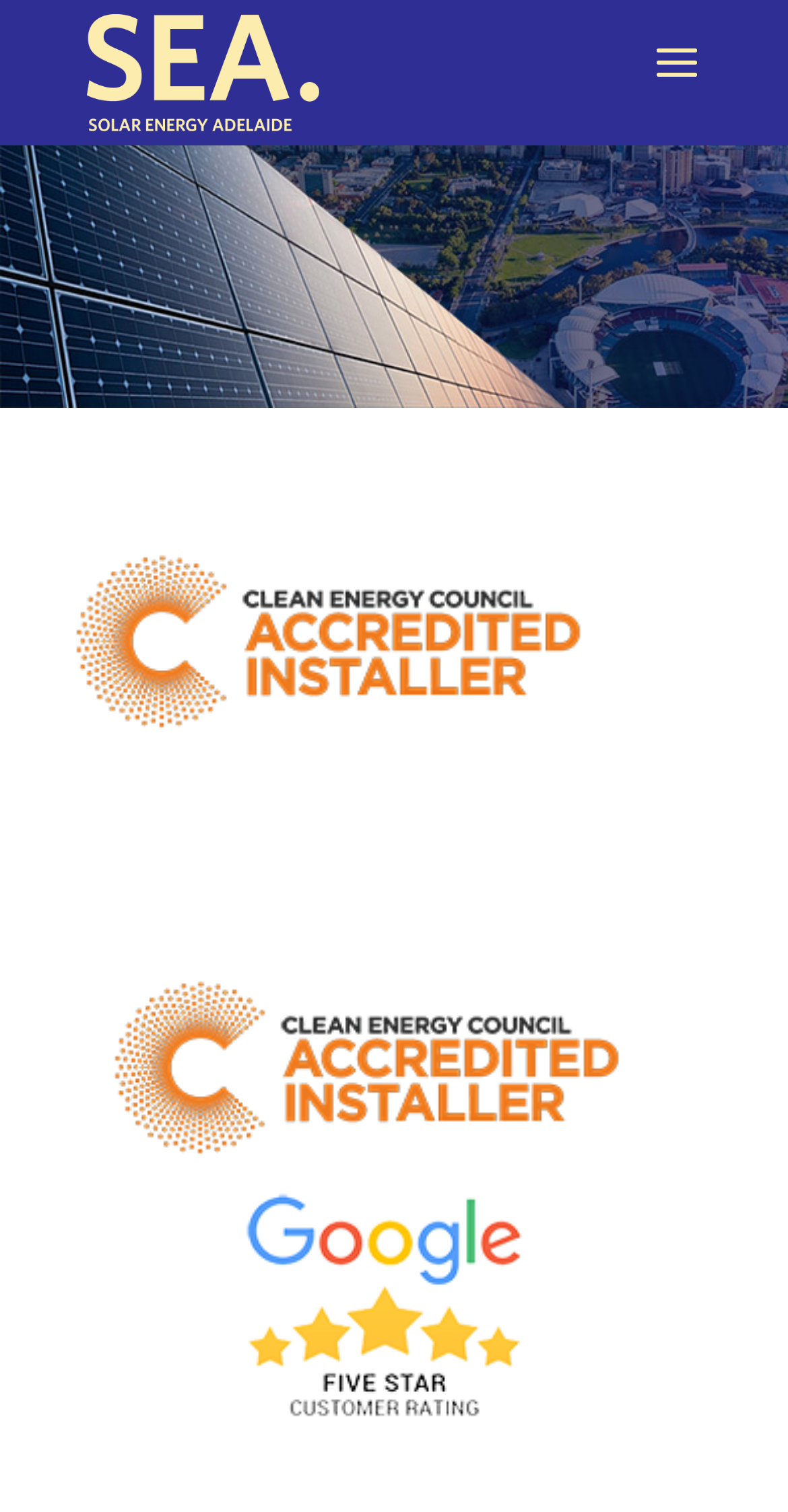Find the UI element described as: "alt="Solar Energy Adelaide"" and predict its bounding box coordinates. Ensure the coordinates are four float numbers between 0 and 1, [left, top, right, bottom].

[0.11, 0.033, 0.406, 0.058]